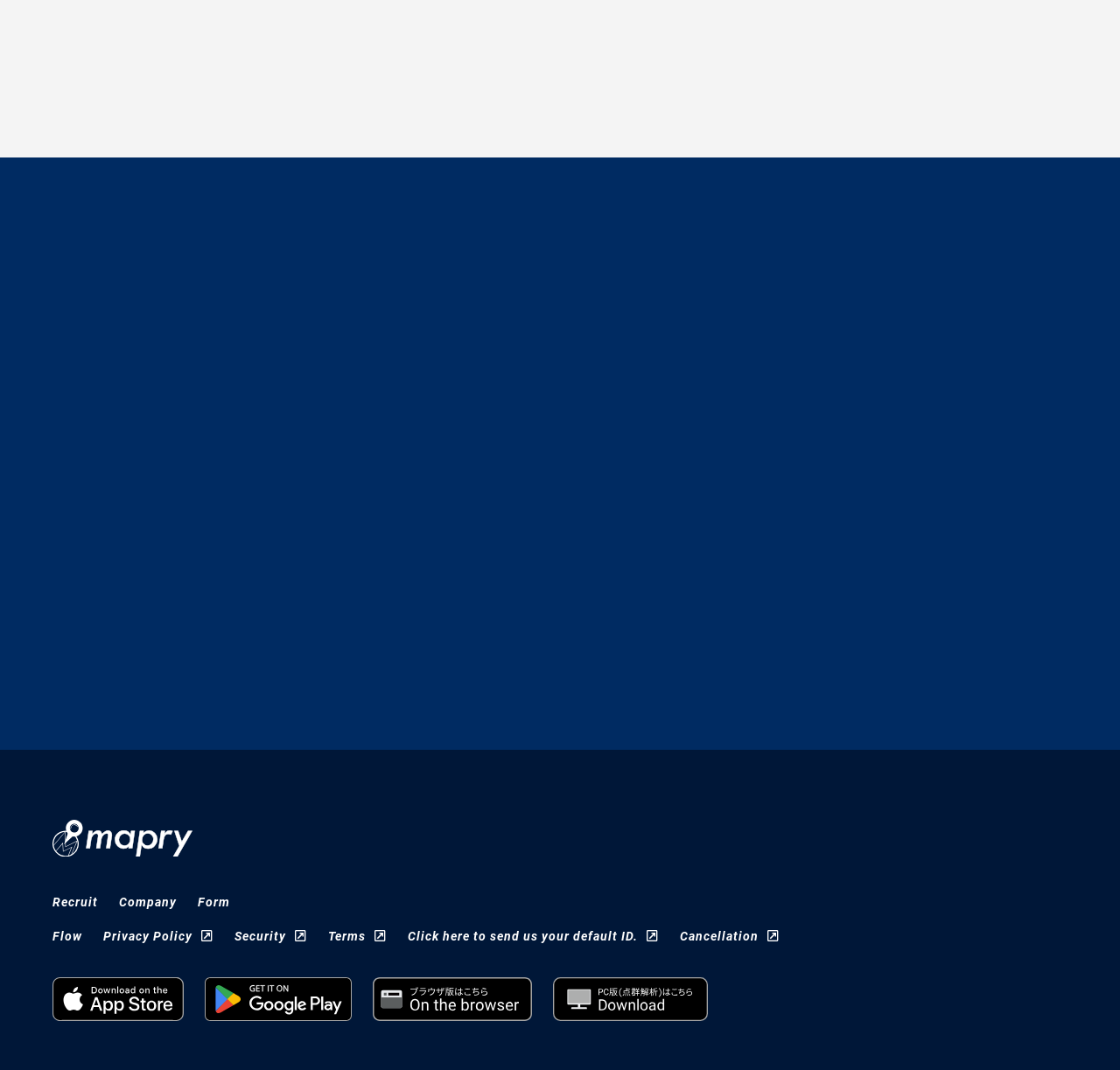Answer this question in one word or a short phrase: What is the purpose of the 'View more' link?

To view more news